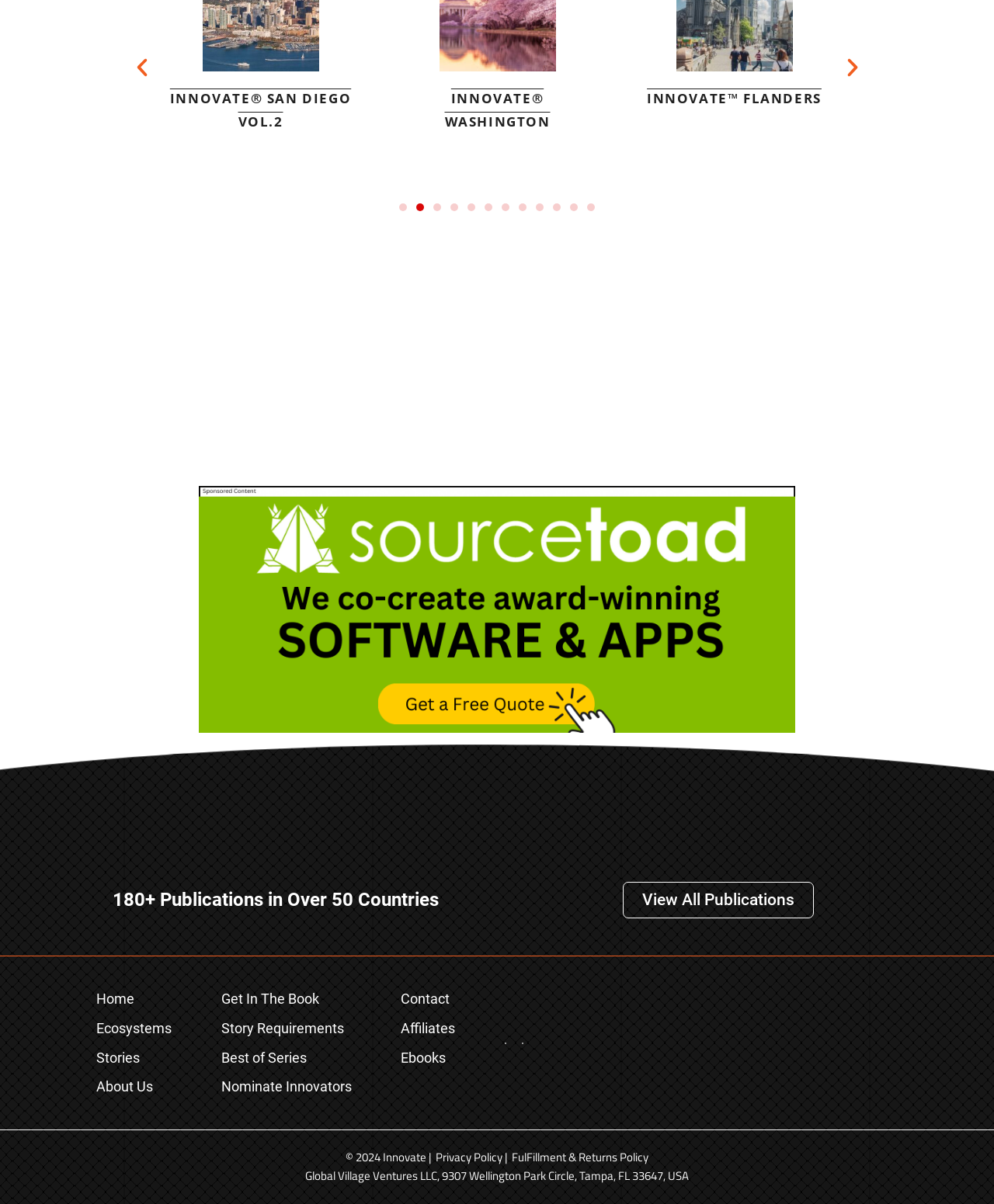Predict the bounding box of the UI element that fits this description: "INNOVATE® San Diego Vol.2".

[0.409, 0.074, 0.591, 0.108]